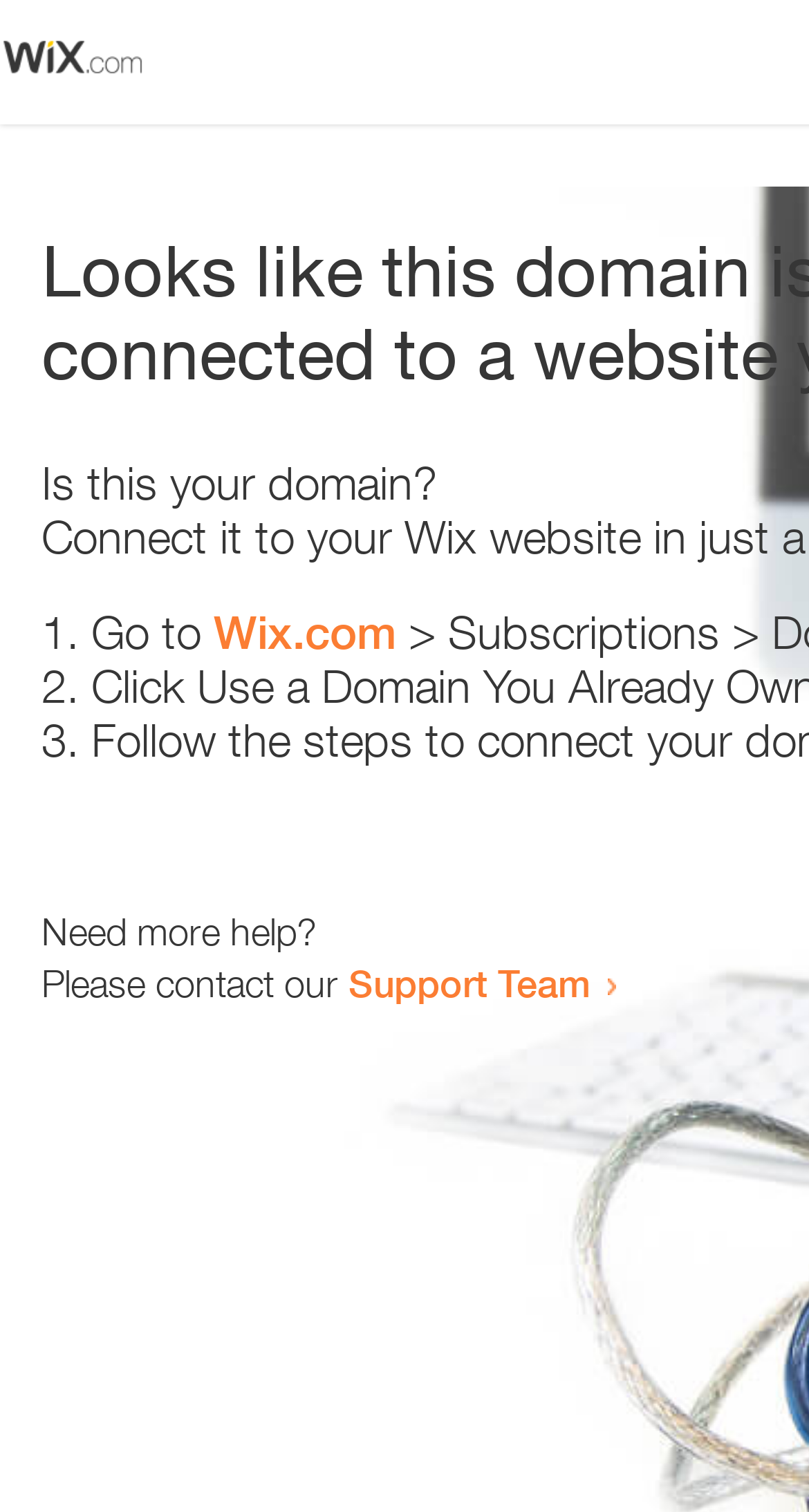Provide the bounding box coordinates of the HTML element described by the text: "Wix.com".

[0.264, 0.4, 0.49, 0.436]